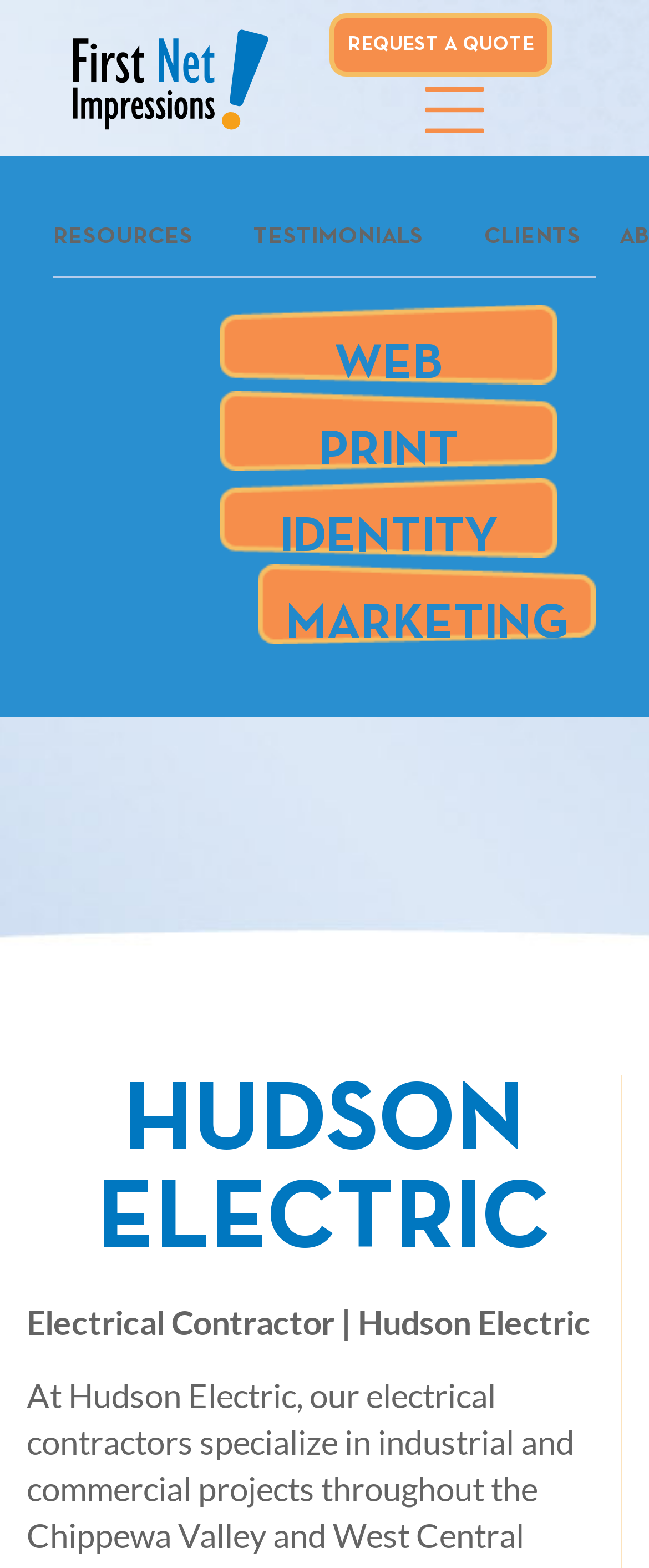Determine the bounding box coordinates of the element's region needed to click to follow the instruction: "Request a quote". Provide these coordinates as four float numbers between 0 and 1, formatted as [left, top, right, bottom].

[0.508, 0.008, 0.851, 0.049]